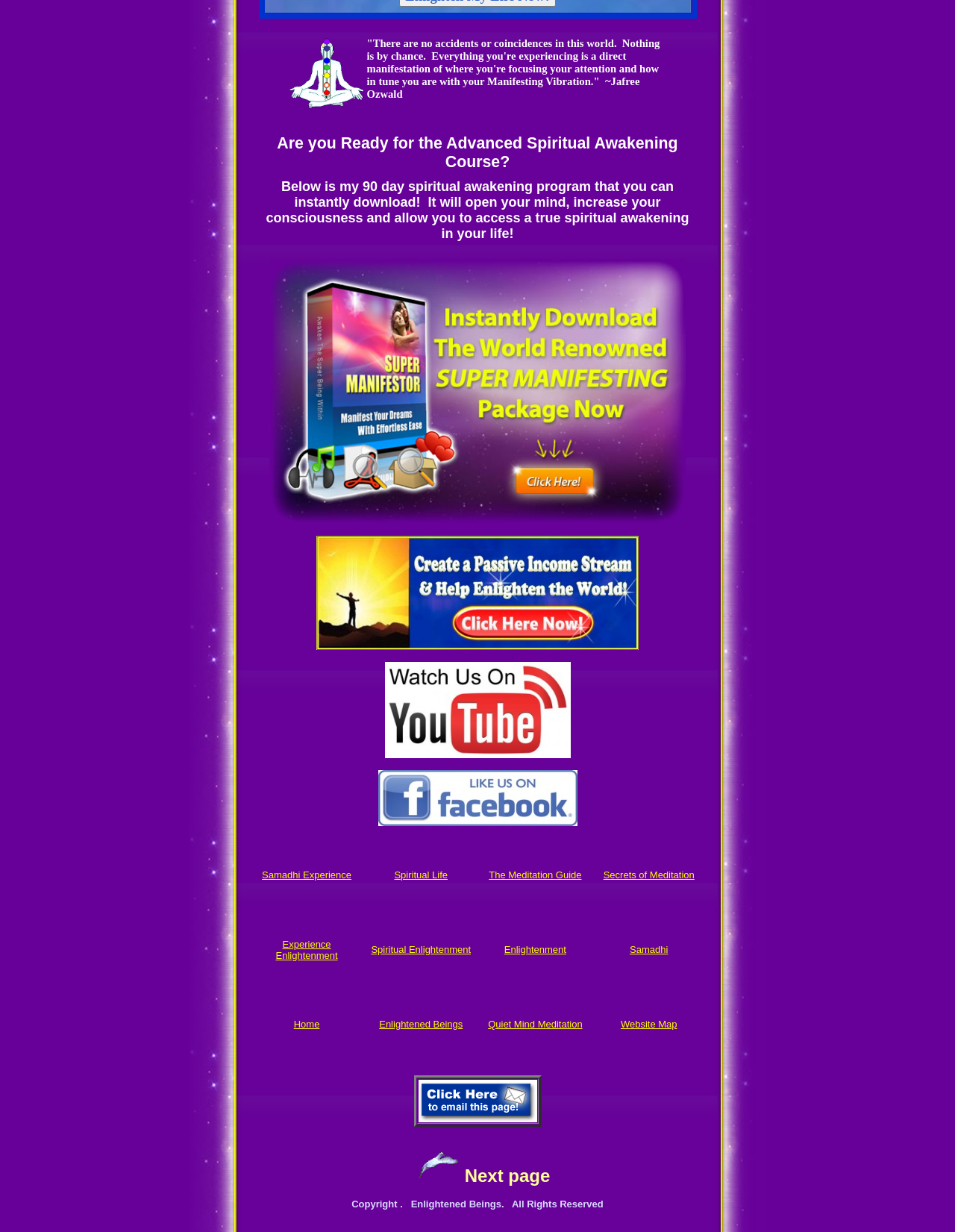Give the bounding box coordinates for the element described as: "Next page".

[0.486, 0.951, 0.576, 0.961]